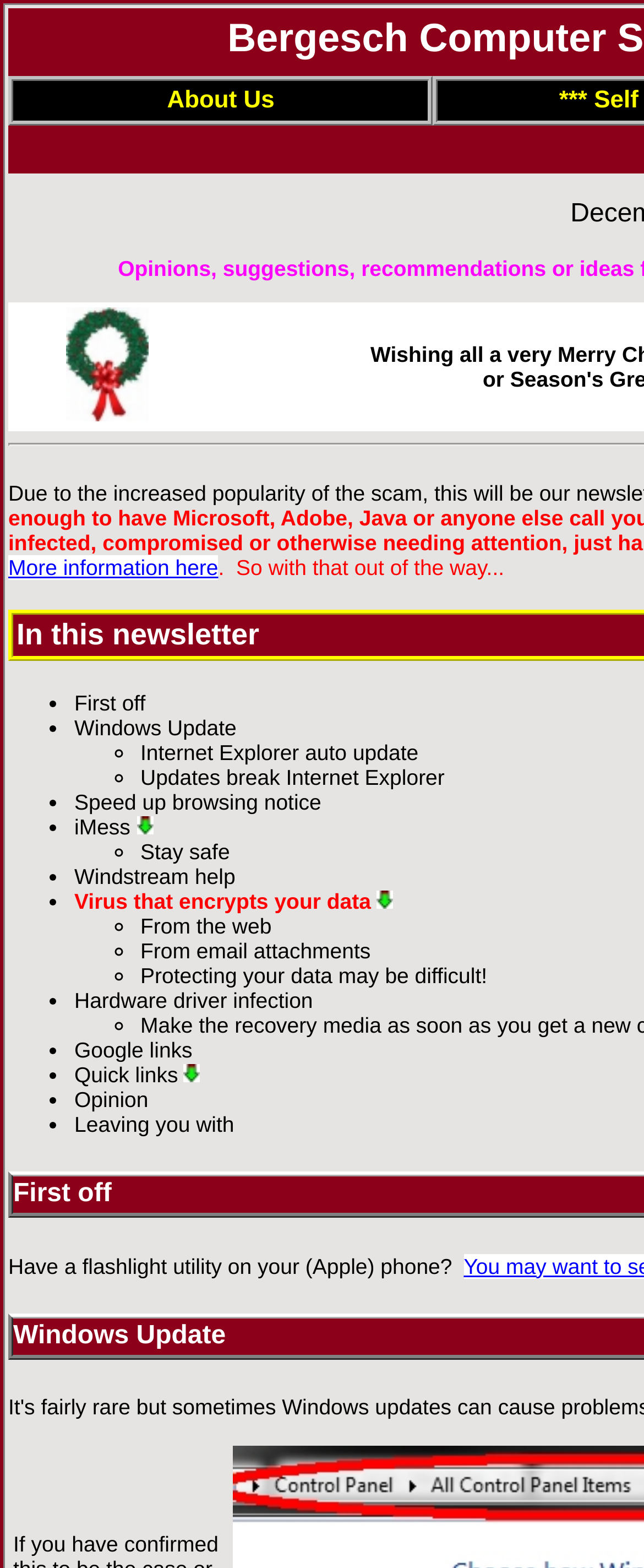Please provide a brief answer to the following inquiry using a single word or phrase:
What is the tone of the webpage's content?

Informative